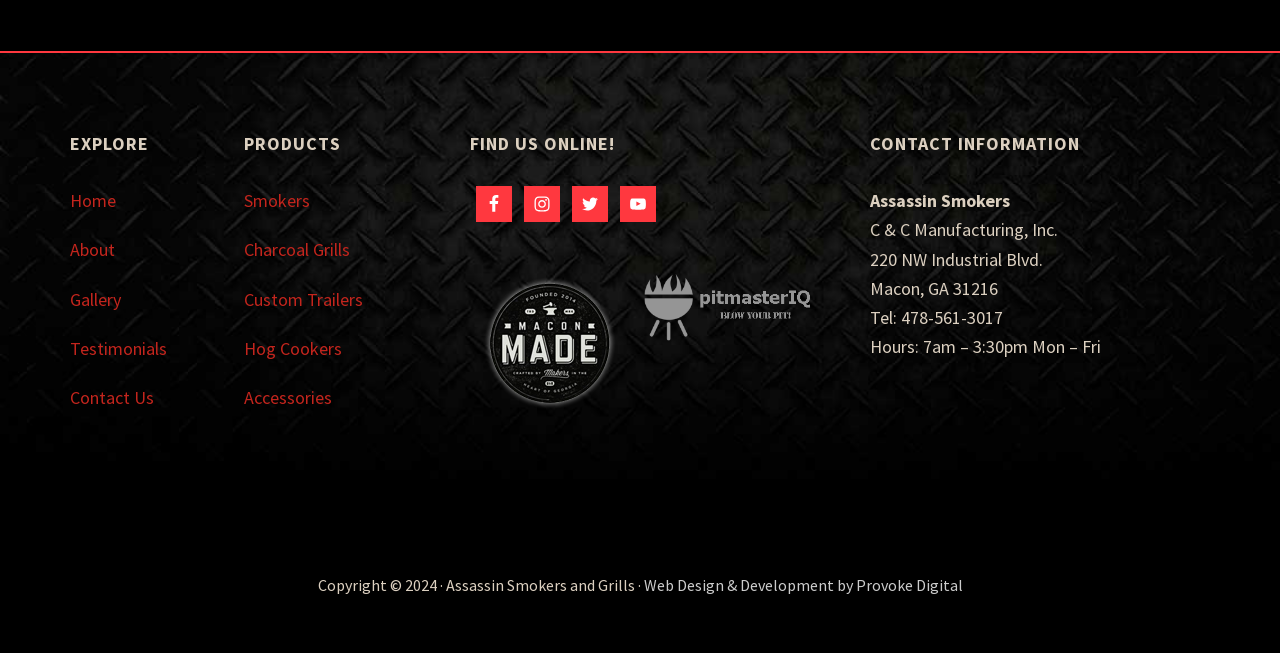What type of products does the company offer?
Please provide a detailed and thorough answer to the question.

I inferred the types of products offered by the company by looking at the links under the 'PRODUCTS' heading, which include Smokers, Charcoal Grills, Custom Trailers, Hog Cookers, and Accessories.